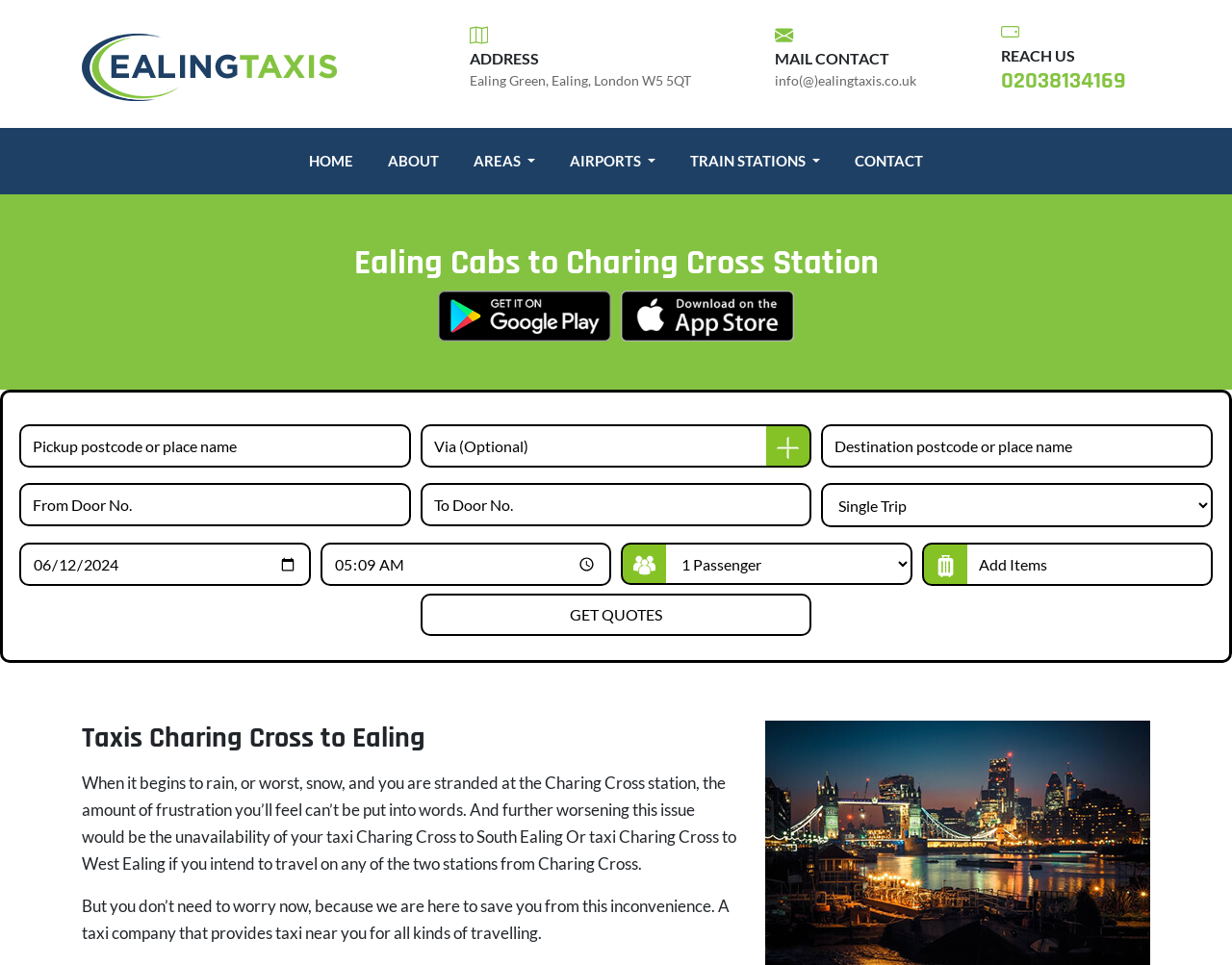Find the bounding box coordinates for the element that must be clicked to complete the instruction: "Call 02038134169". The coordinates should be four float numbers between 0 and 1, indicated as [left, top, right, bottom].

[0.812, 0.066, 0.934, 0.102]